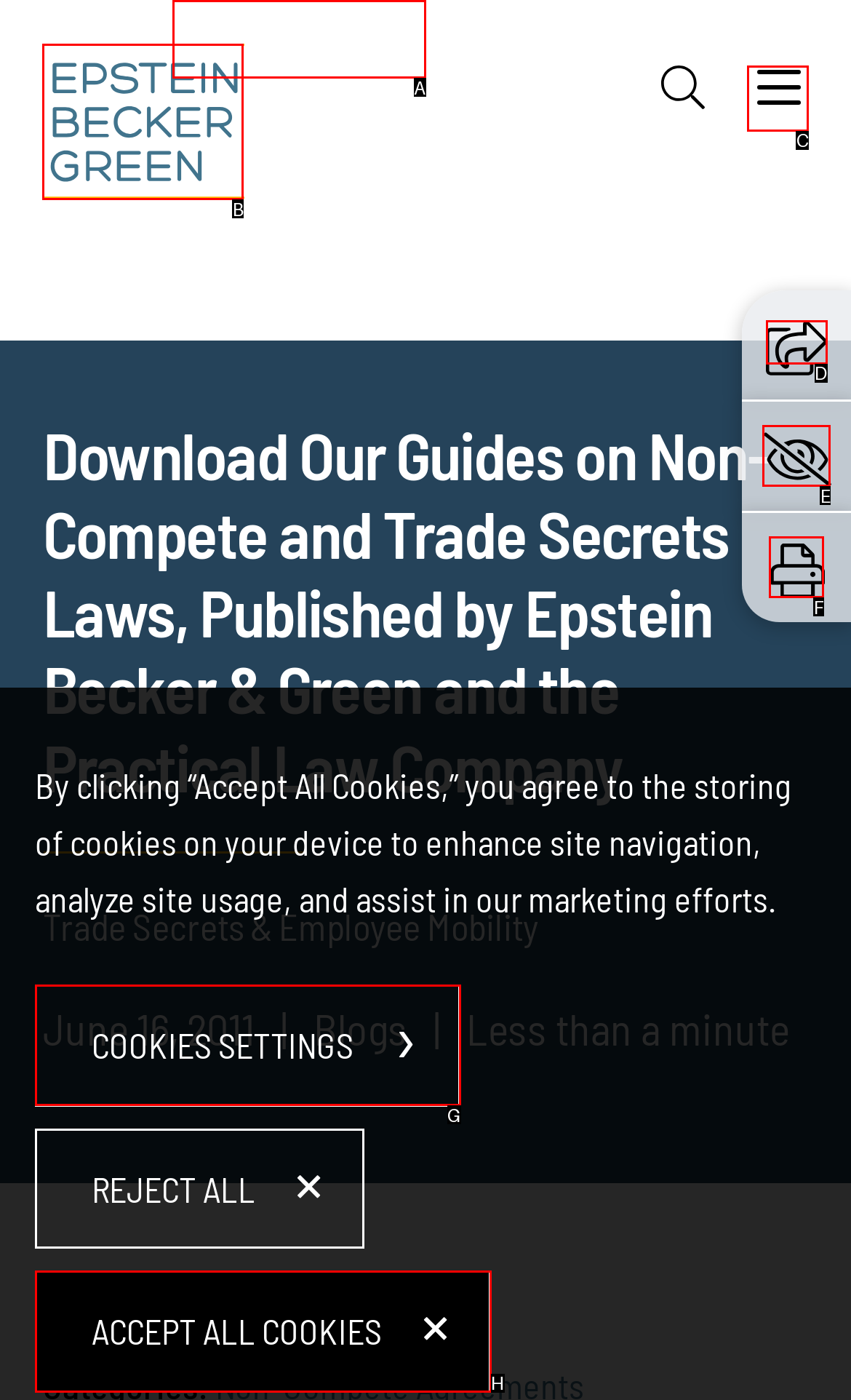Indicate the HTML element to be clicked to accomplish this task: Share the page Respond using the letter of the correct option.

D